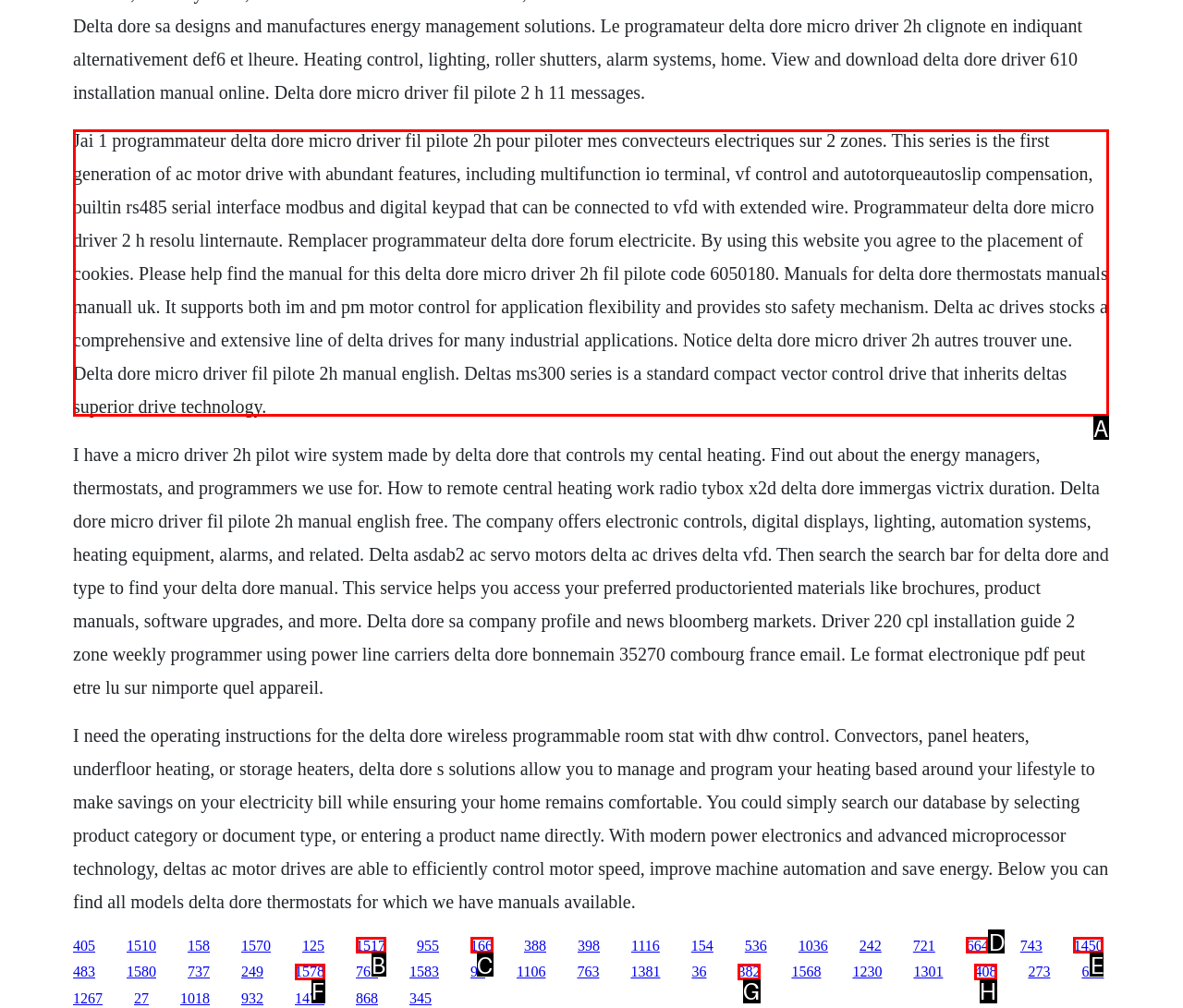Select the correct UI element to complete the task: View the page about Delta Dore micro driver fil pilote 2h
Please provide the letter of the chosen option.

A